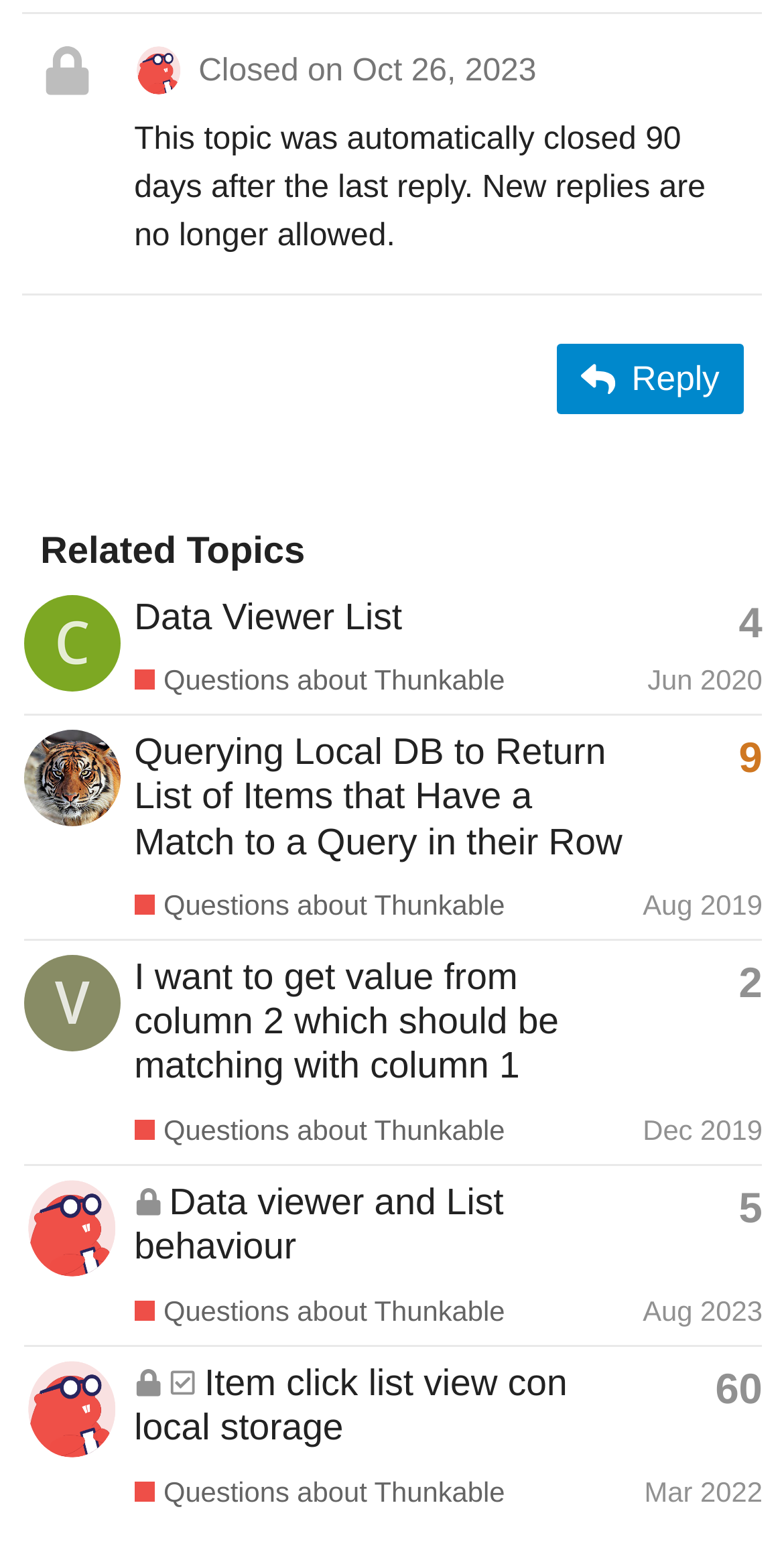What is the status of the topic?
Using the information from the image, answer the question thoroughly.

The status of the topic can be determined by looking at the 'Closed' text at the top of the page, which indicates that the topic is no longer open for new replies.